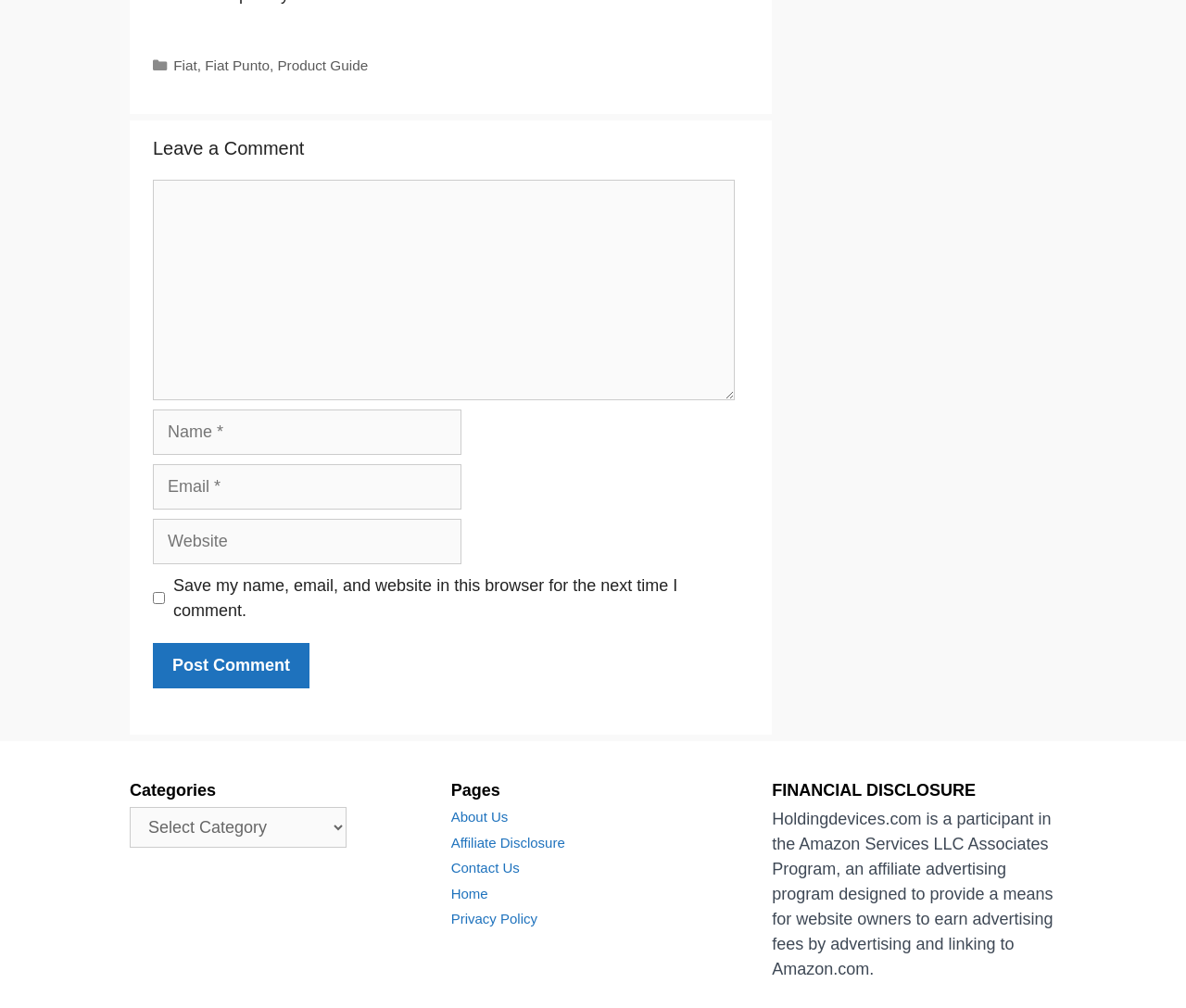Please find the bounding box coordinates of the element's region to be clicked to carry out this instruction: "Click on the 'About Us' link".

[0.38, 0.803, 0.428, 0.818]